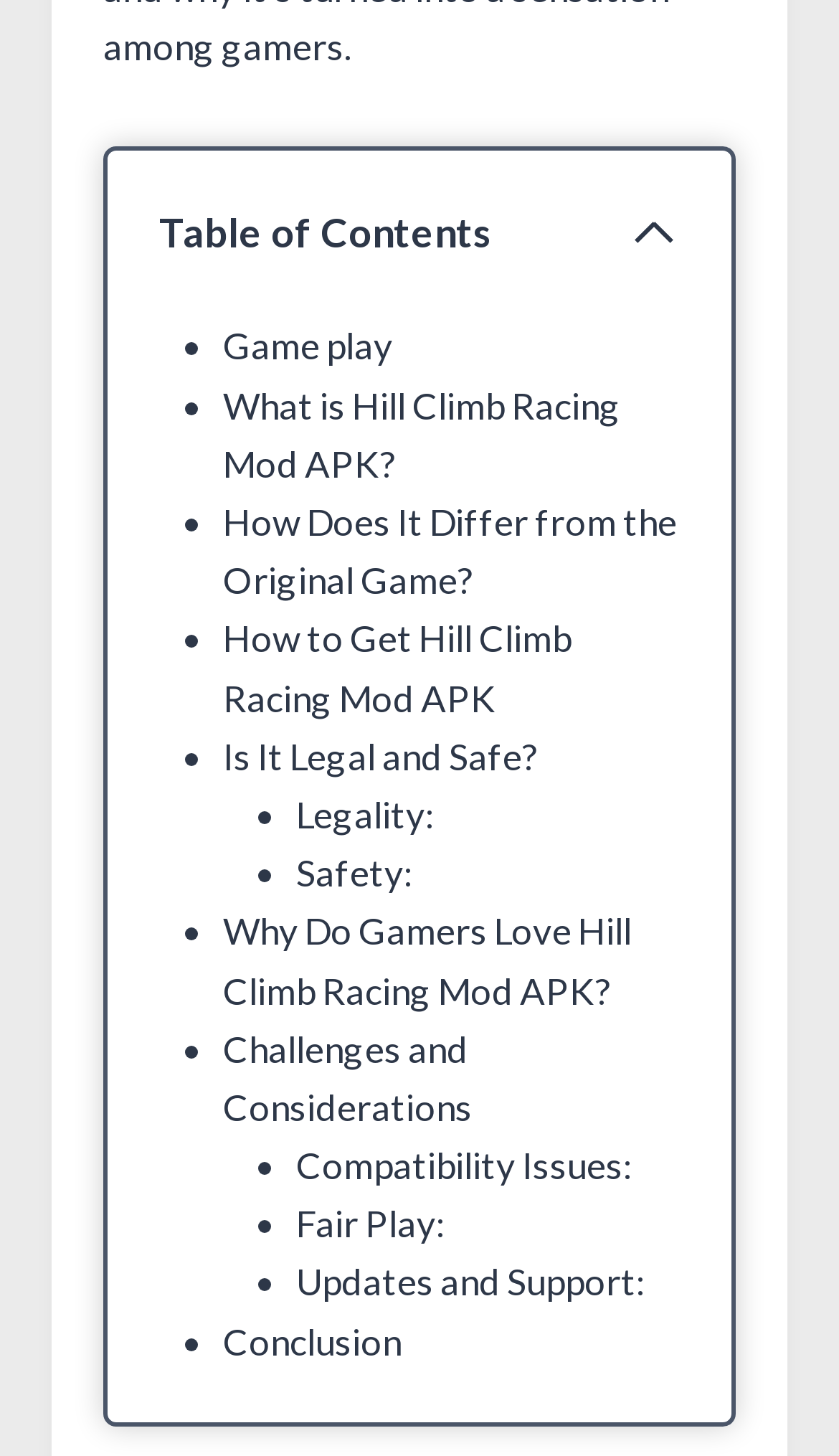Find the bounding box coordinates of the element to click in order to complete this instruction: "Collapse the table of contents". The bounding box coordinates must be four float numbers between 0 and 1, denoted as [left, top, right, bottom].

[0.19, 0.138, 0.81, 0.182]